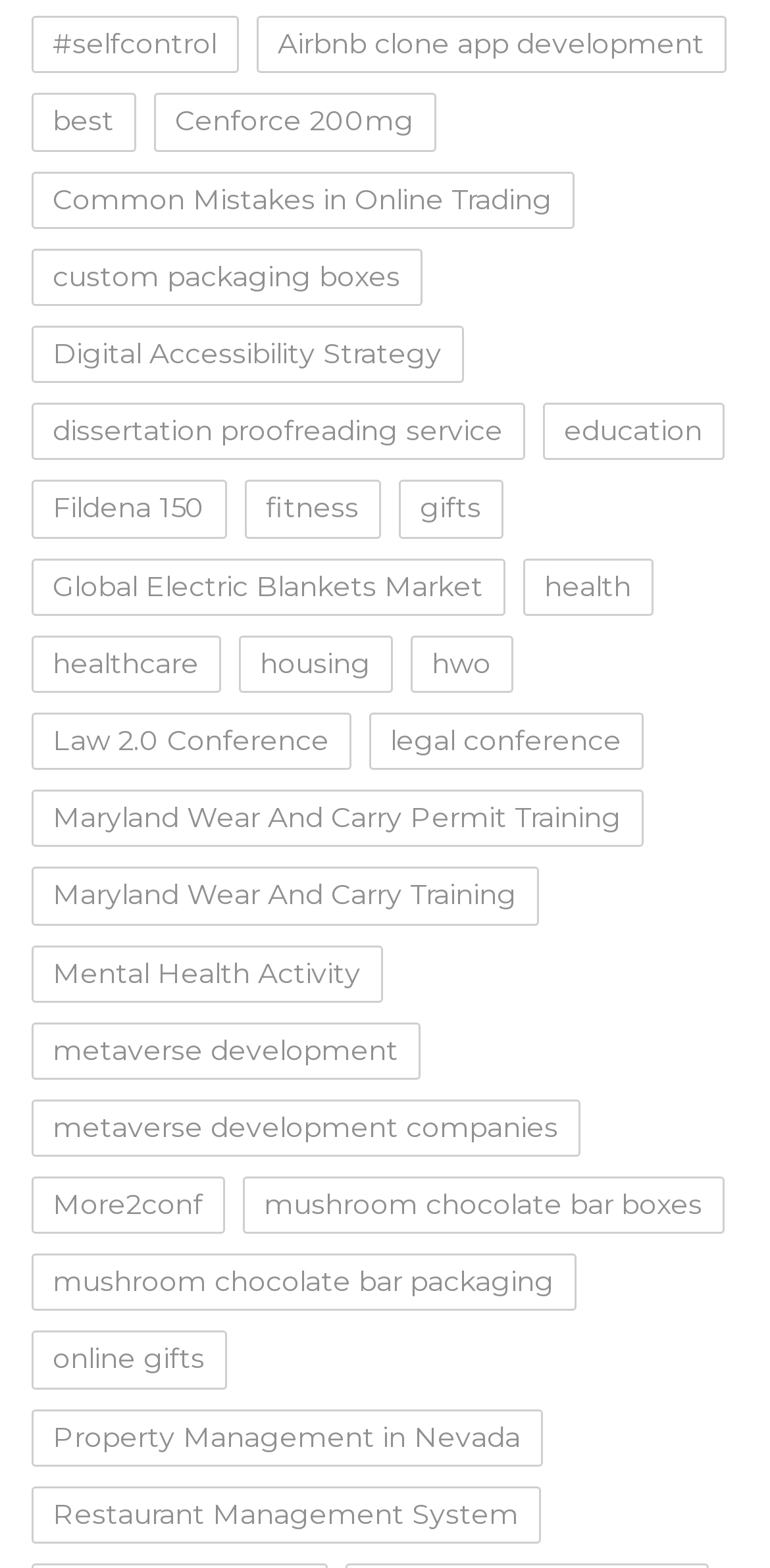Based on the element description Pullover, identify the bounding box coordinates for the UI element. The coordinates should be in the format (top-left x, top-left y, bottom-right x, bottom-right y) and within the 0 to 1 range.

None